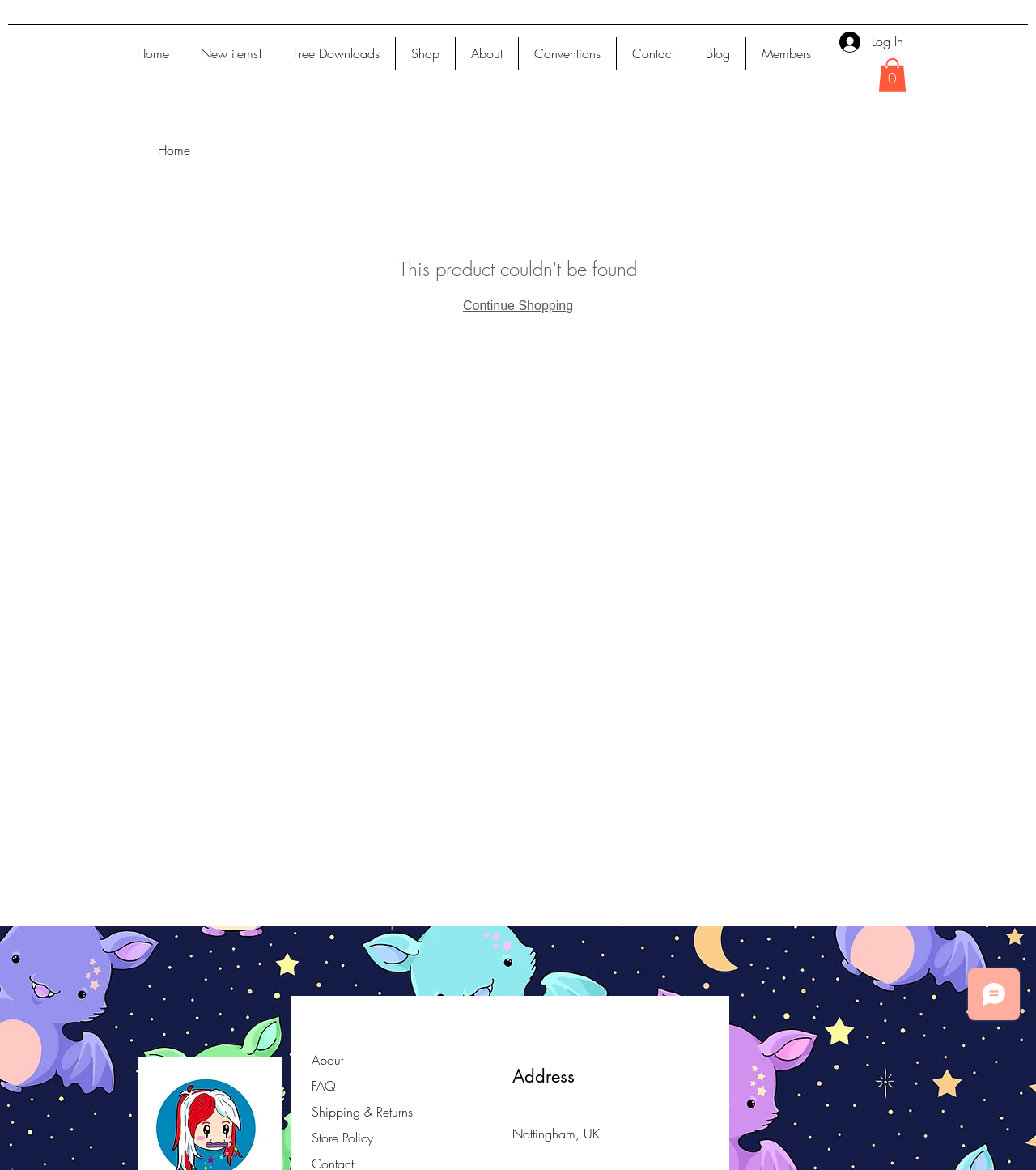Locate the bounding box coordinates of the element I should click to achieve the following instruction: "Log in to the website".

[0.799, 0.022, 0.883, 0.049]